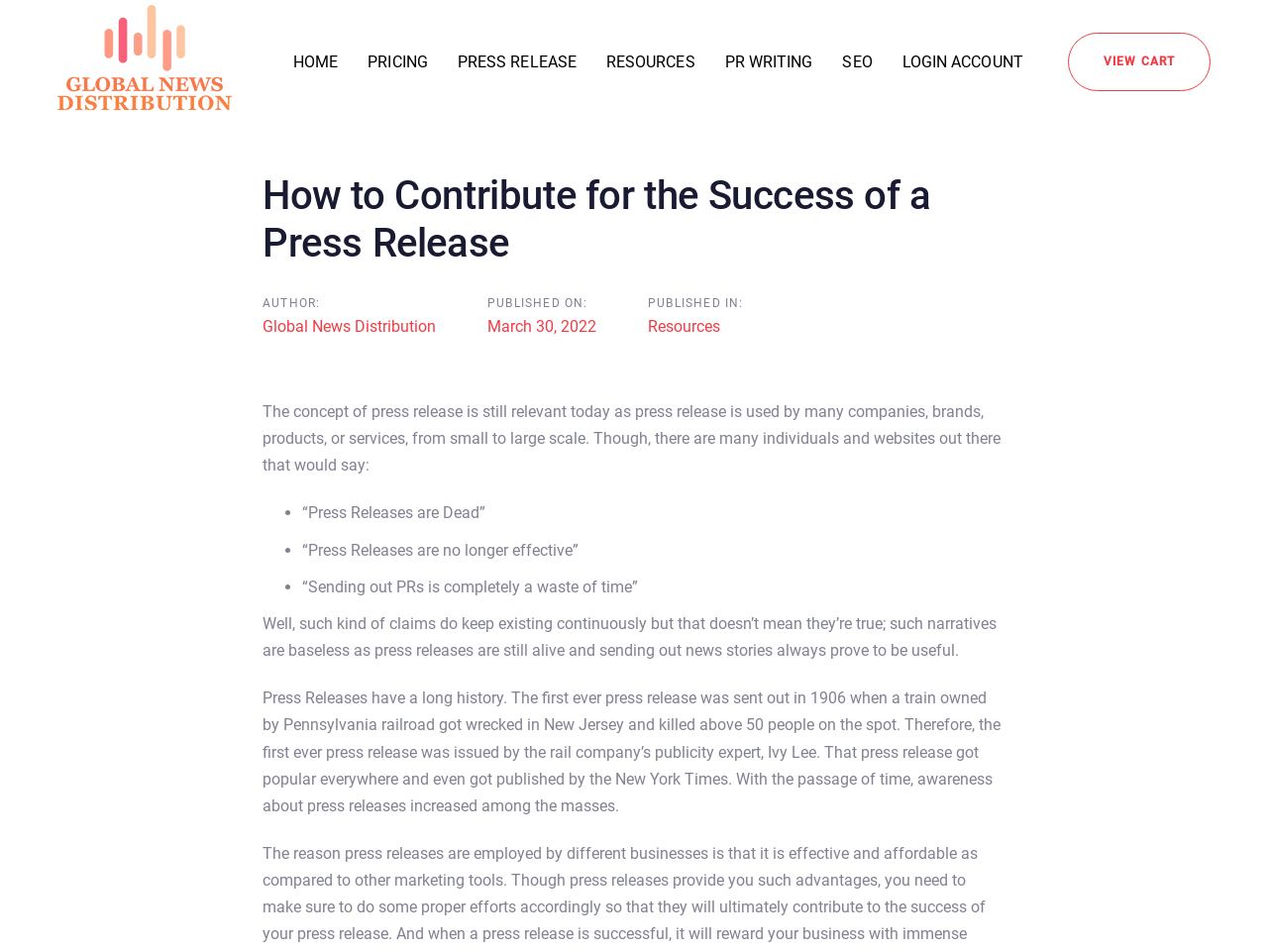Identify the bounding box coordinates of the specific part of the webpage to click to complete this instruction: "Click on Global News Distribution".

[0.035, 0.0, 0.196, 0.13]